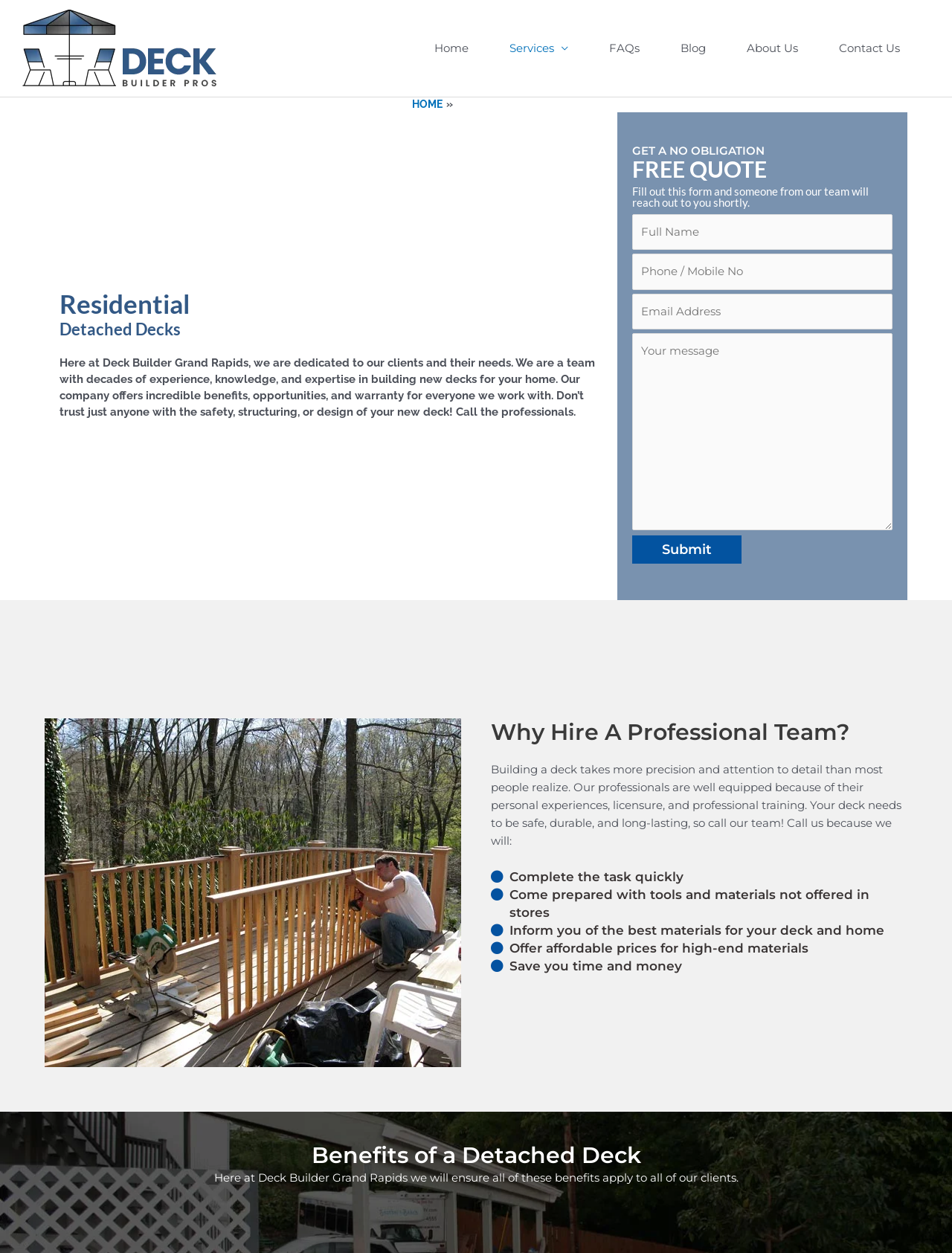Find the bounding box of the element with the following description: "name="your-phone" placeholder="Phone / Mobile No"". The coordinates must be four float numbers between 0 and 1, formatted as [left, top, right, bottom].

[0.664, 0.202, 0.938, 0.231]